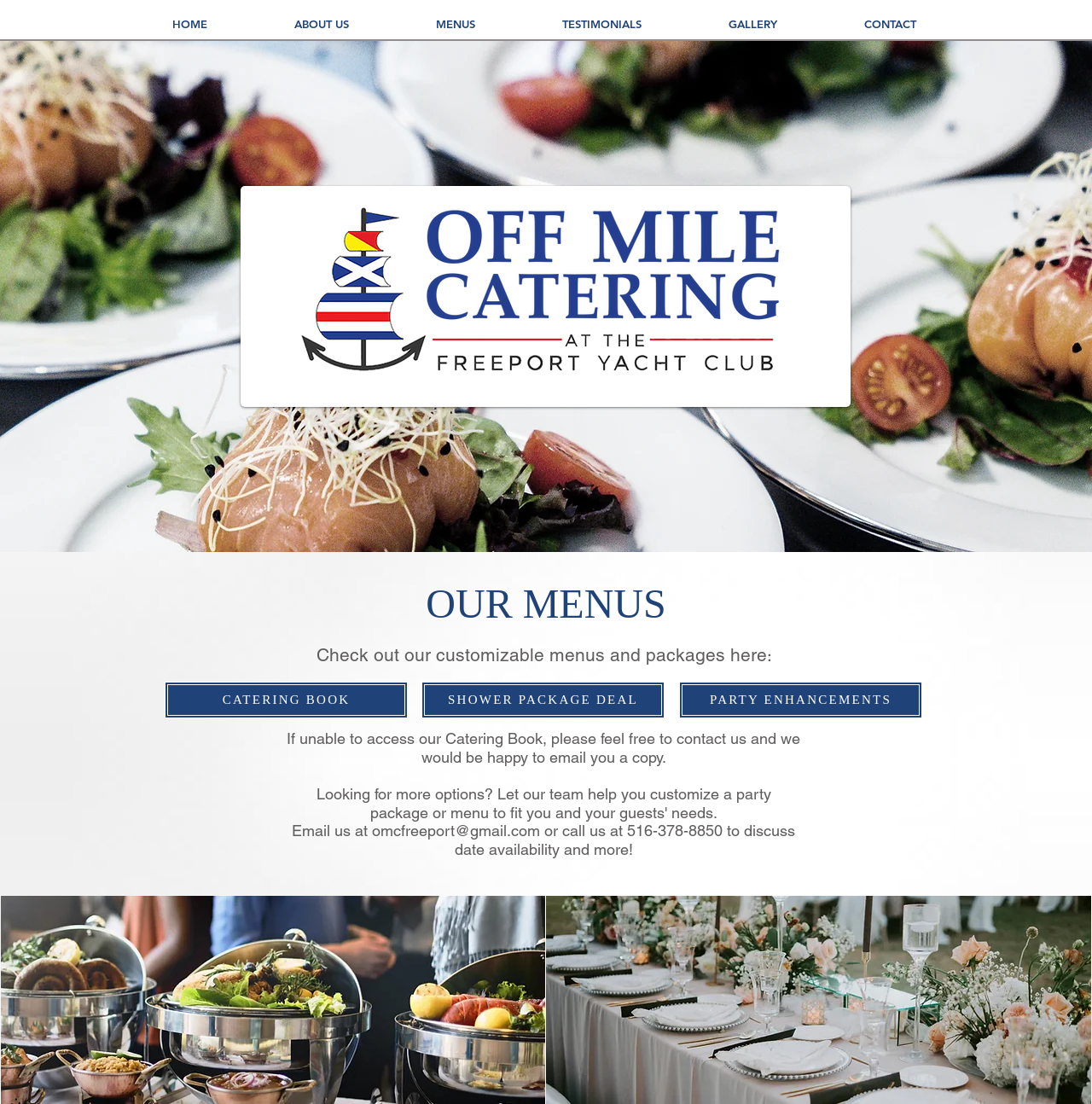Please indicate the bounding box coordinates of the element's region to be clicked to achieve the instruction: "Go to CONTACT". Provide the coordinates as four float numbers between 0 and 1, i.e., [left, top, right, bottom].

[0.752, 0.011, 0.879, 0.032]